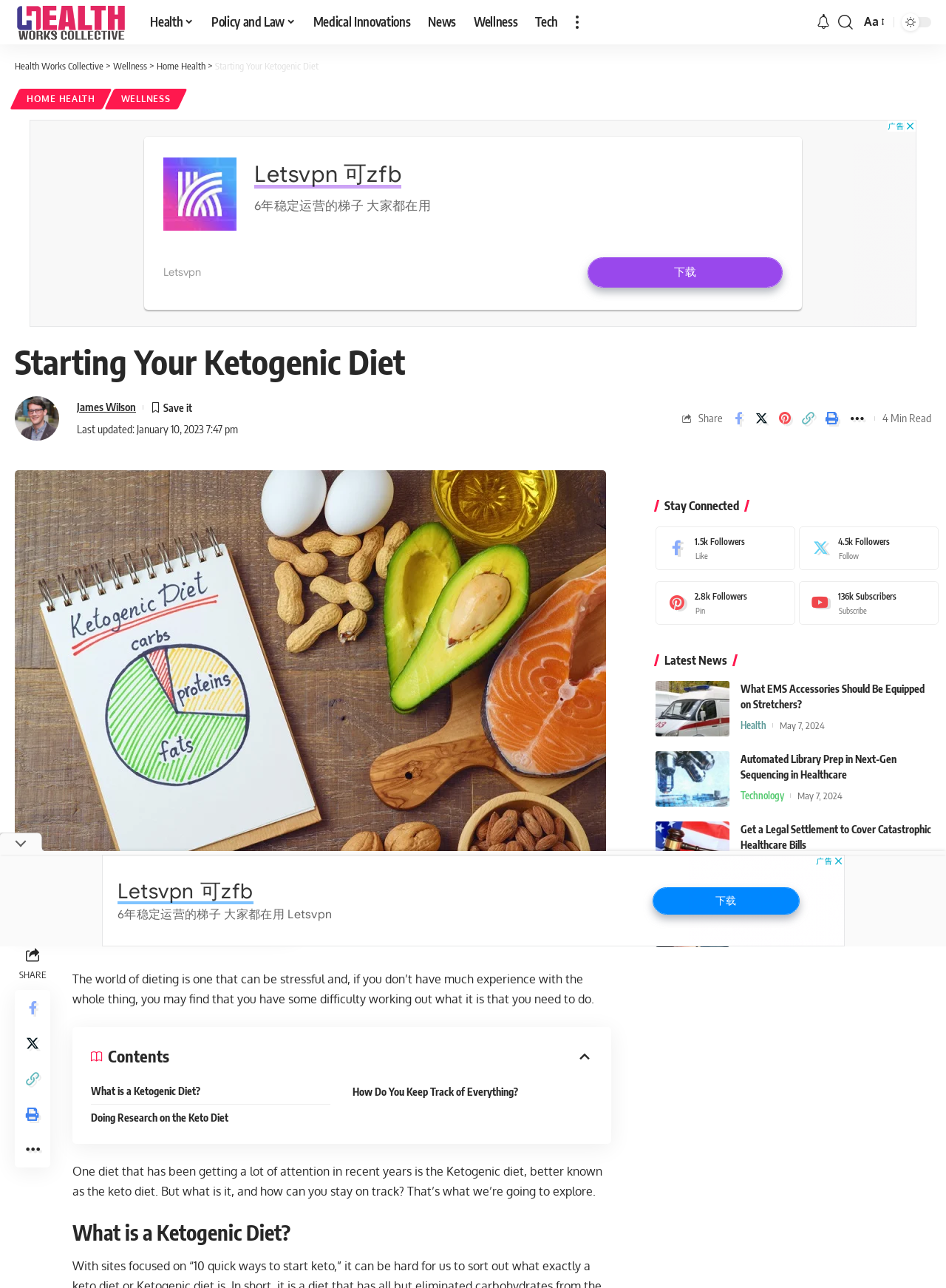Find the bounding box coordinates of the clickable area that will achieve the following instruction: "Share the article on Facebook".

[0.77, 0.316, 0.791, 0.334]